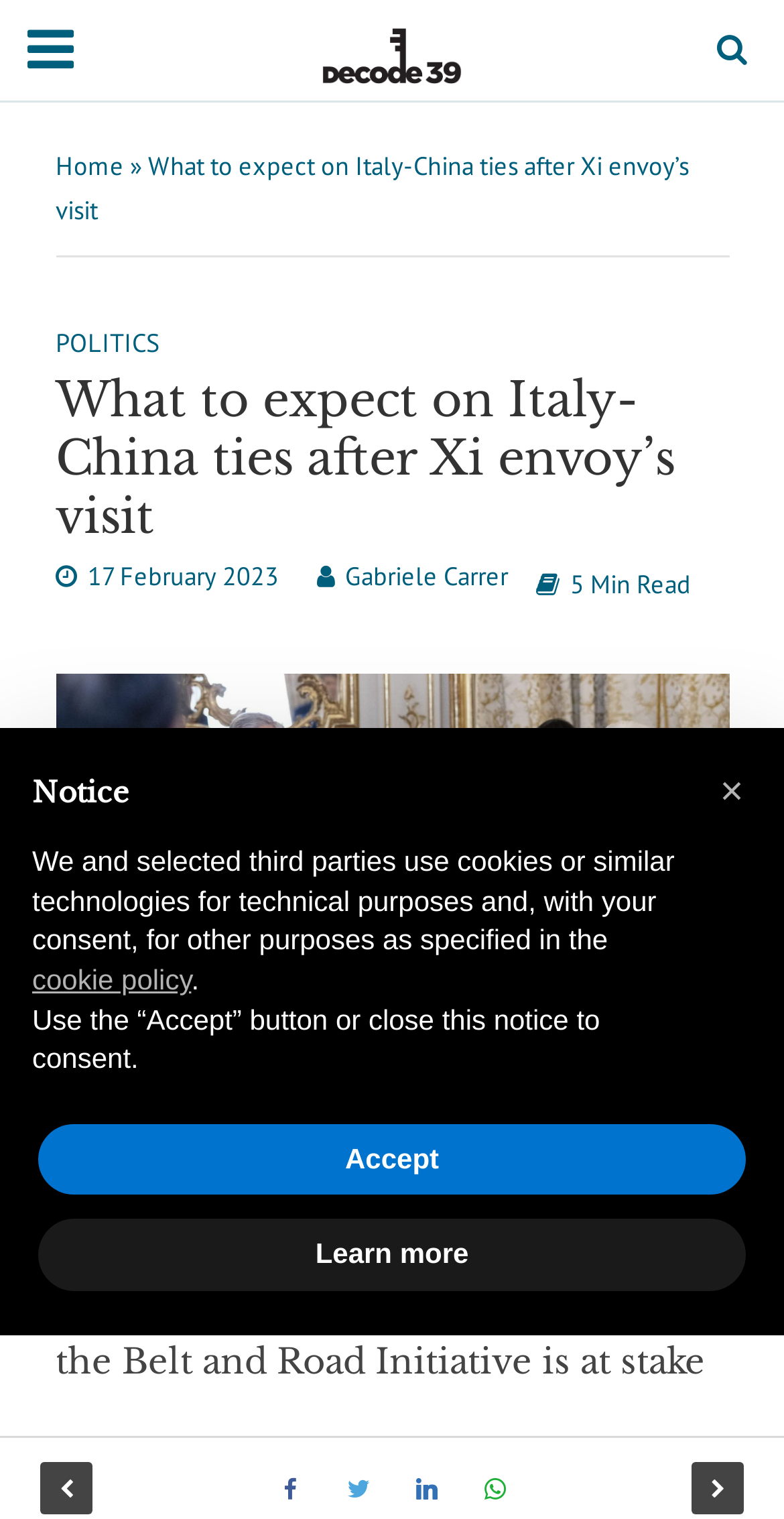Construct a comprehensive description capturing every detail on the webpage.

The webpage appears to be a news article or blog post discussing Italy-China ties and the visit of Xi's envoy. At the top, there is a header section with a link to the website's home page and a breadcrumb navigation element. The title of the article, "What to expect on Italy-China ties after Xi envoy’s visit", is prominently displayed in a large font size.

Below the title, there is a section with the article's metadata, including the category "POLITICS", the date "17 February 2023", the author "Gabriele Carrer", and the estimated reading time "5 Min Read". 

To the right of the metadata section, there is an image depicting Wang Yi, Antonio Tajani, and Sergio Mattarella. 

The main content of the article is a block of text that summarizes the article's topic, stating that Rome is joining Paris in calling on Beijing to act responsibly on the war by putting pressure on Putin, and that the renewal of the Italy-China Memorandum of Understanding on the Belt and Road Initiative is at stake.

Below the main content, there are three links to related articles, each with a brief summary. 

At the very bottom of the page, there is a notice dialog box with a message about the use of cookies and a request for consent. The dialog box has buttons to "Learn more" and "Accept". 

Additionally, there are several social media links and icons scattered throughout the page.